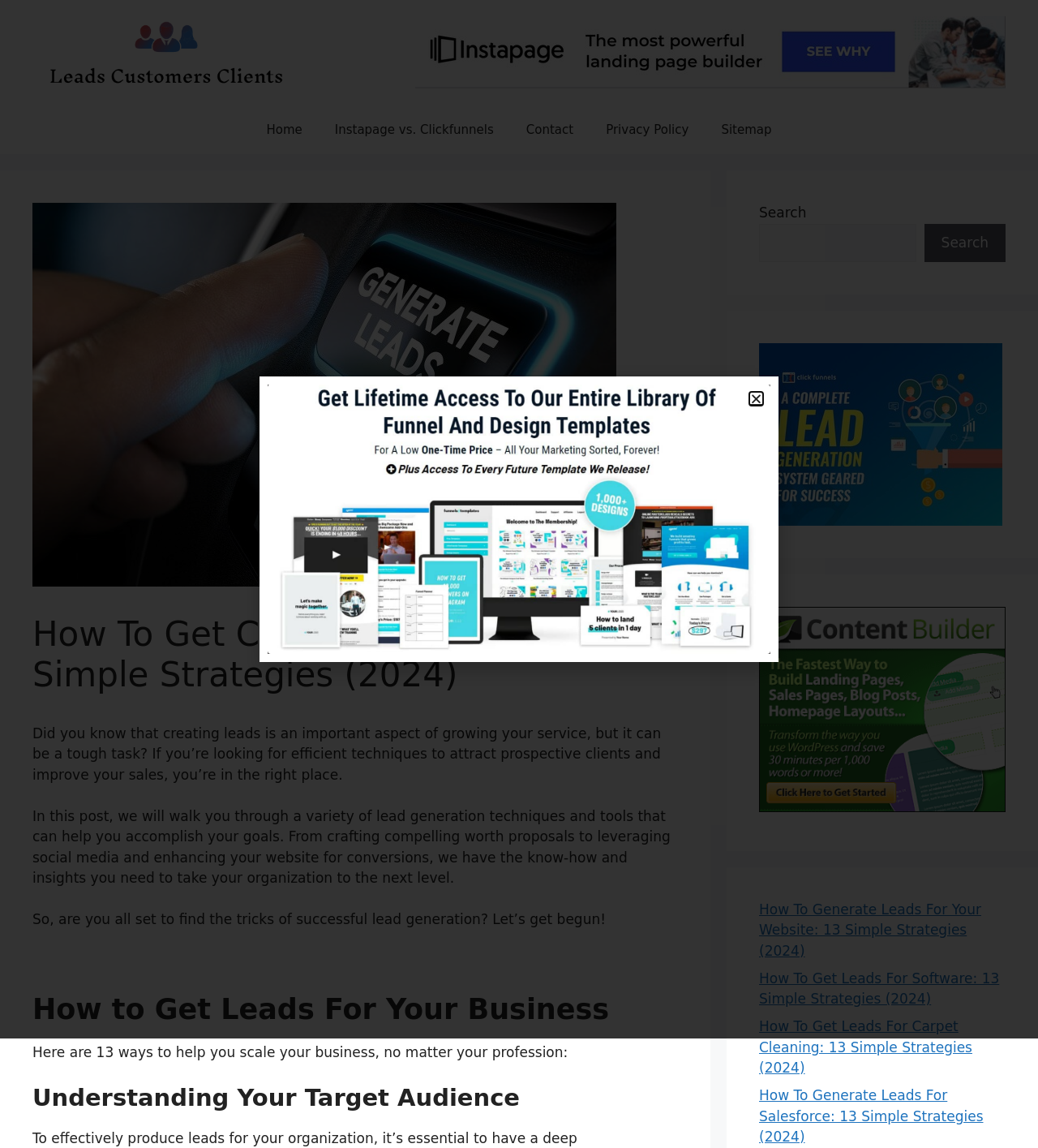Using the element description provided, determine the bounding box coordinates in the format (top-left x, top-left y, bottom-right x, bottom-right y). Ensure that all values are floating point numbers between 0 and 1. Element description: Sitemap

[0.679, 0.092, 0.759, 0.134]